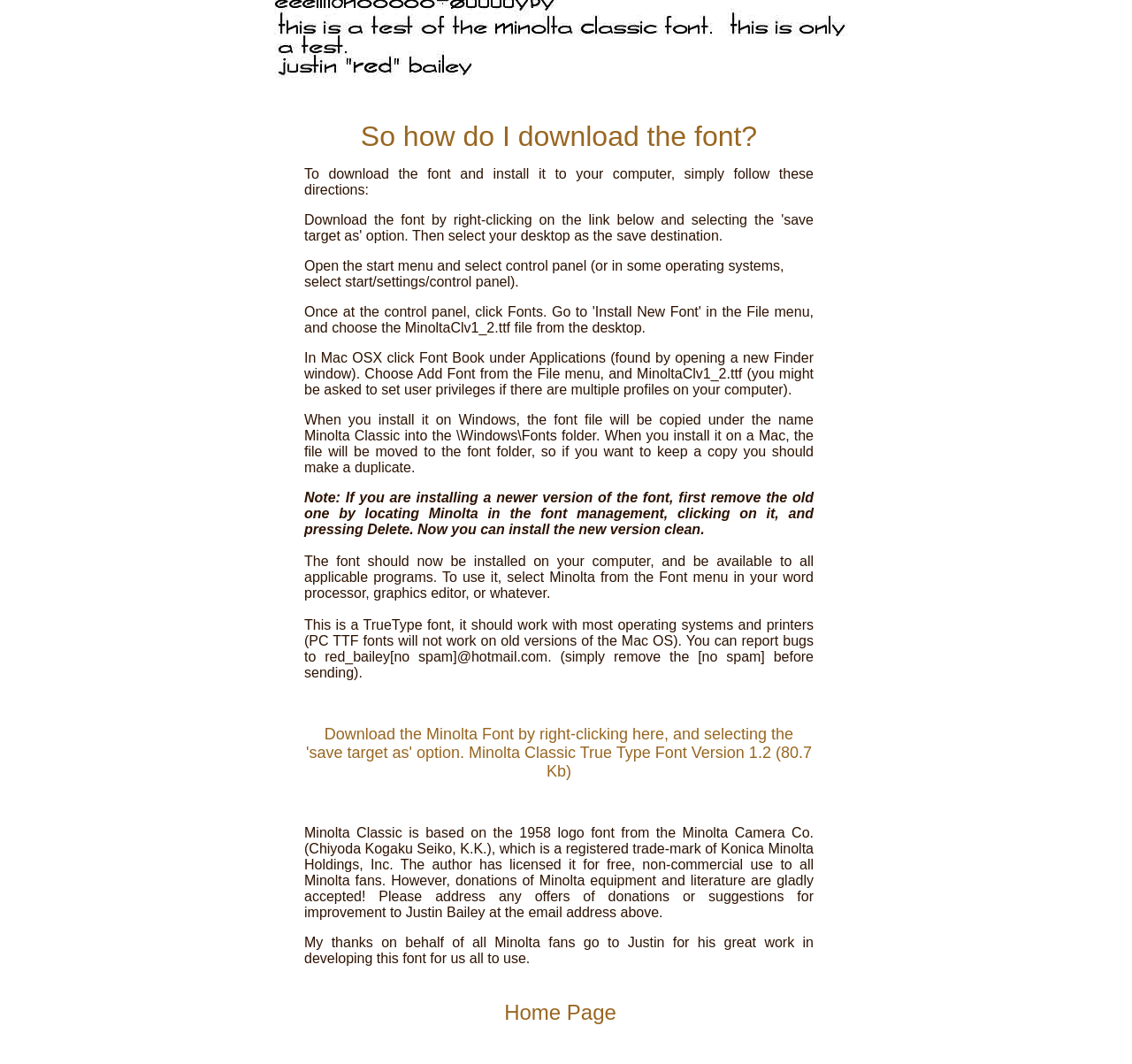Where can I report bugs?
Answer the question using a single word or phrase, according to the image.

red_bailey@hotmail.com